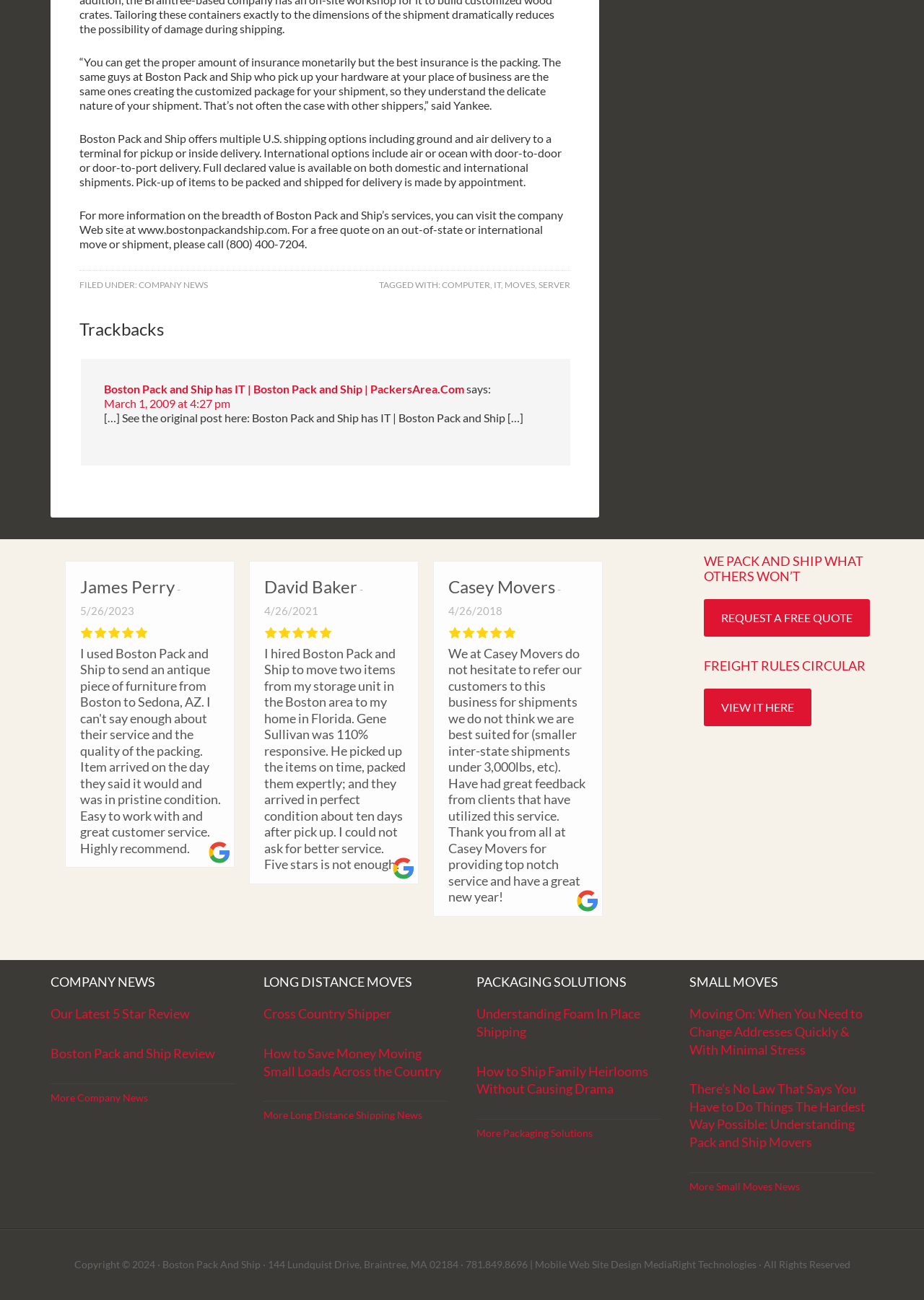From the webpage screenshot, identify the region described by More Company News. Provide the bounding box coordinates as (top-left x, top-left y, bottom-right x, bottom-right y), with each value being a floating point number between 0 and 1.

[0.055, 0.839, 0.16, 0.849]